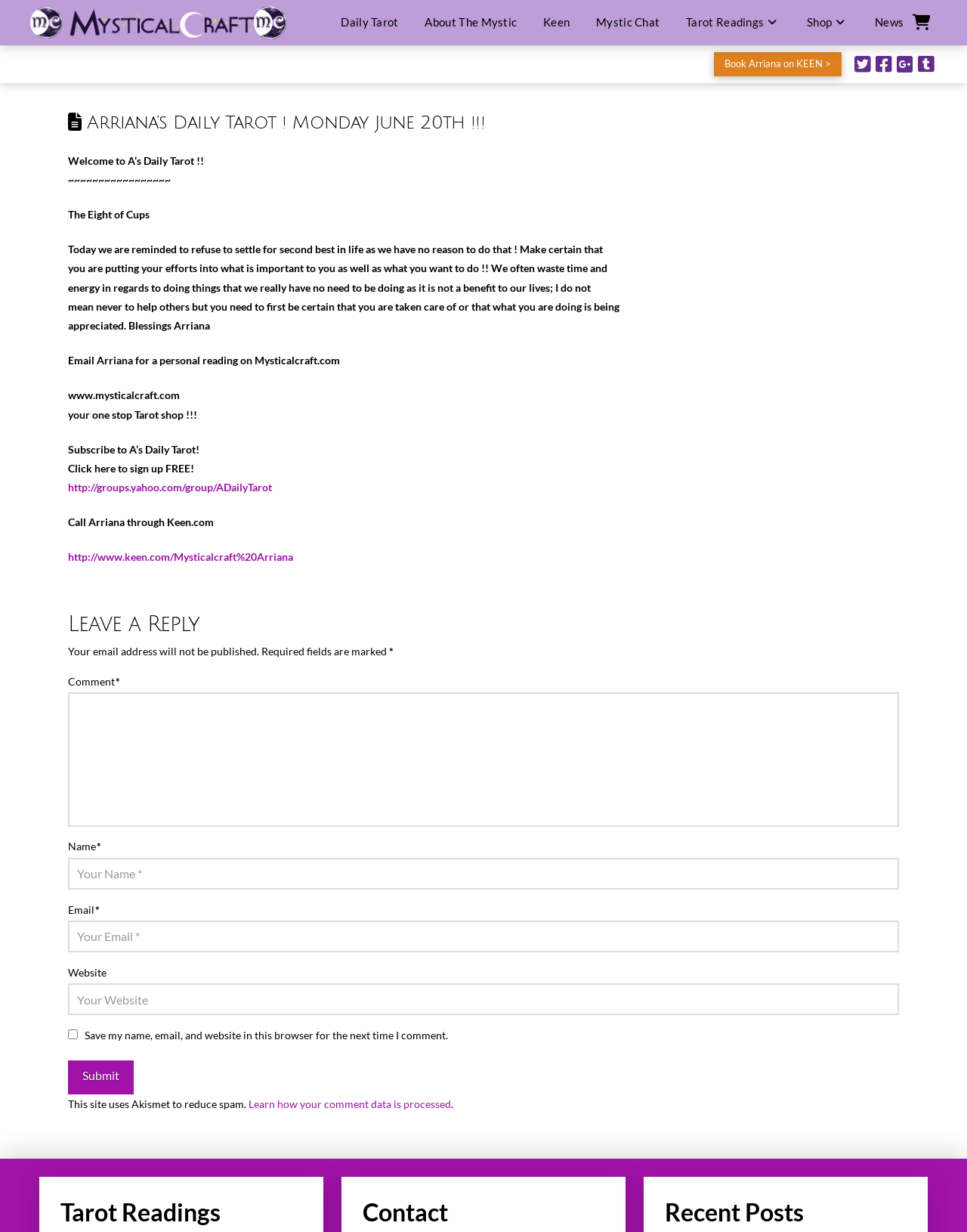Bounding box coordinates are specified in the format (top-left x, top-left y, bottom-right x, bottom-right y). All values are floating point numbers bounded between 0 and 1. Please provide the bounding box coordinate of the region this sentence describes: Mystic Chat

[0.603, 0.0, 0.696, 0.037]